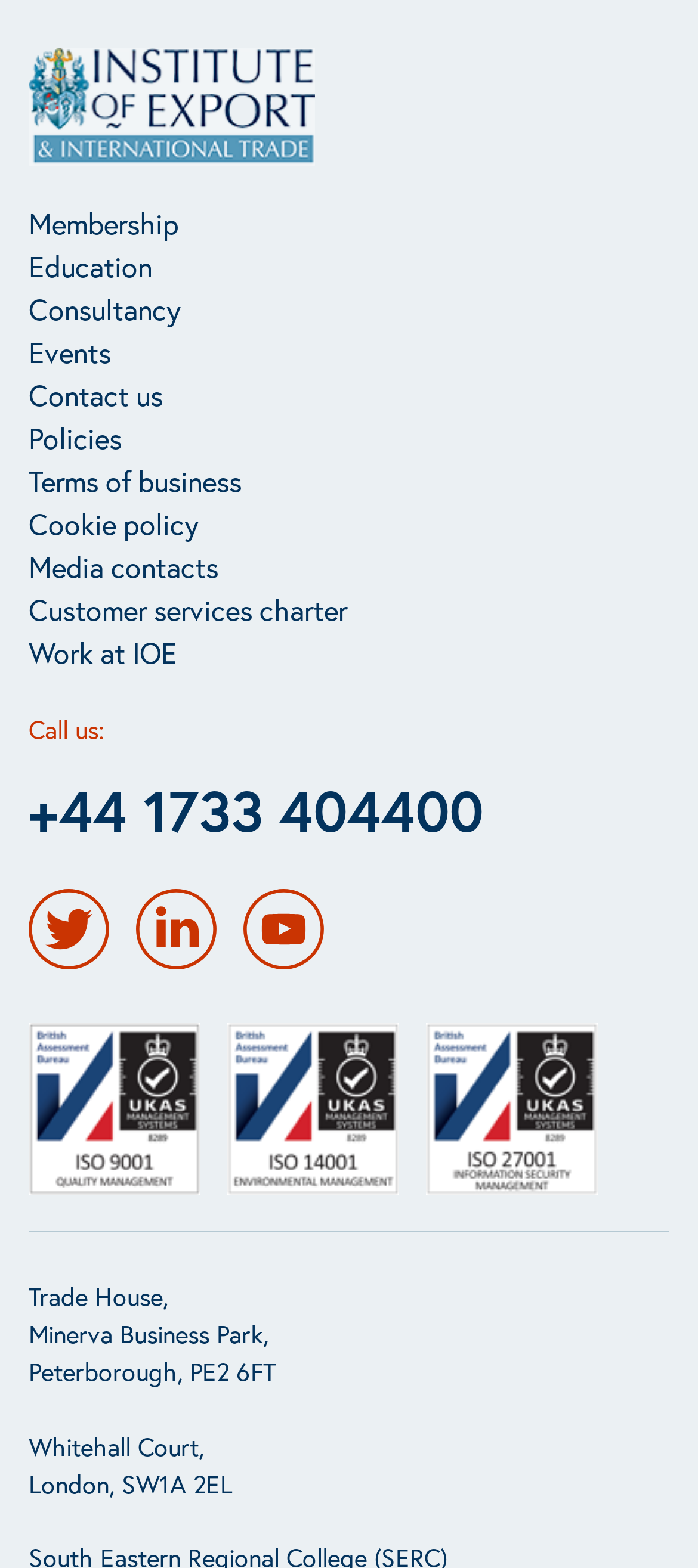Determine the bounding box coordinates of the clickable element necessary to fulfill the instruction: "visit the VDFU website". Provide the coordinates as four float numbers within the 0 to 1 range, i.e., [left, top, right, bottom].

None